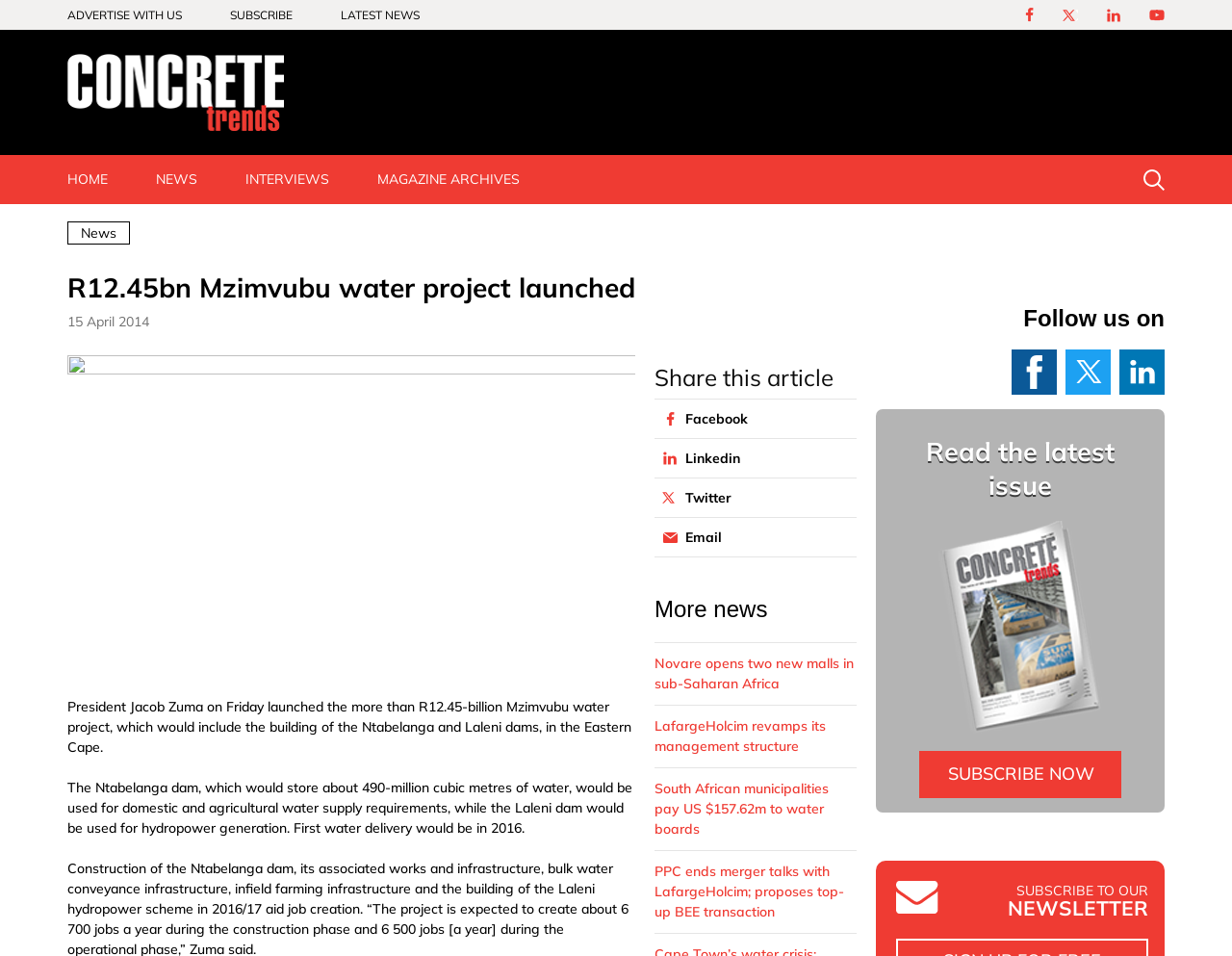Please find the bounding box coordinates in the format (top-left x, top-left y, bottom-right x, bottom-right y) for the given element description. Ensure the coordinates are floating point numbers between 0 and 1. Description: Magazine Archives

[0.287, 0.162, 0.441, 0.214]